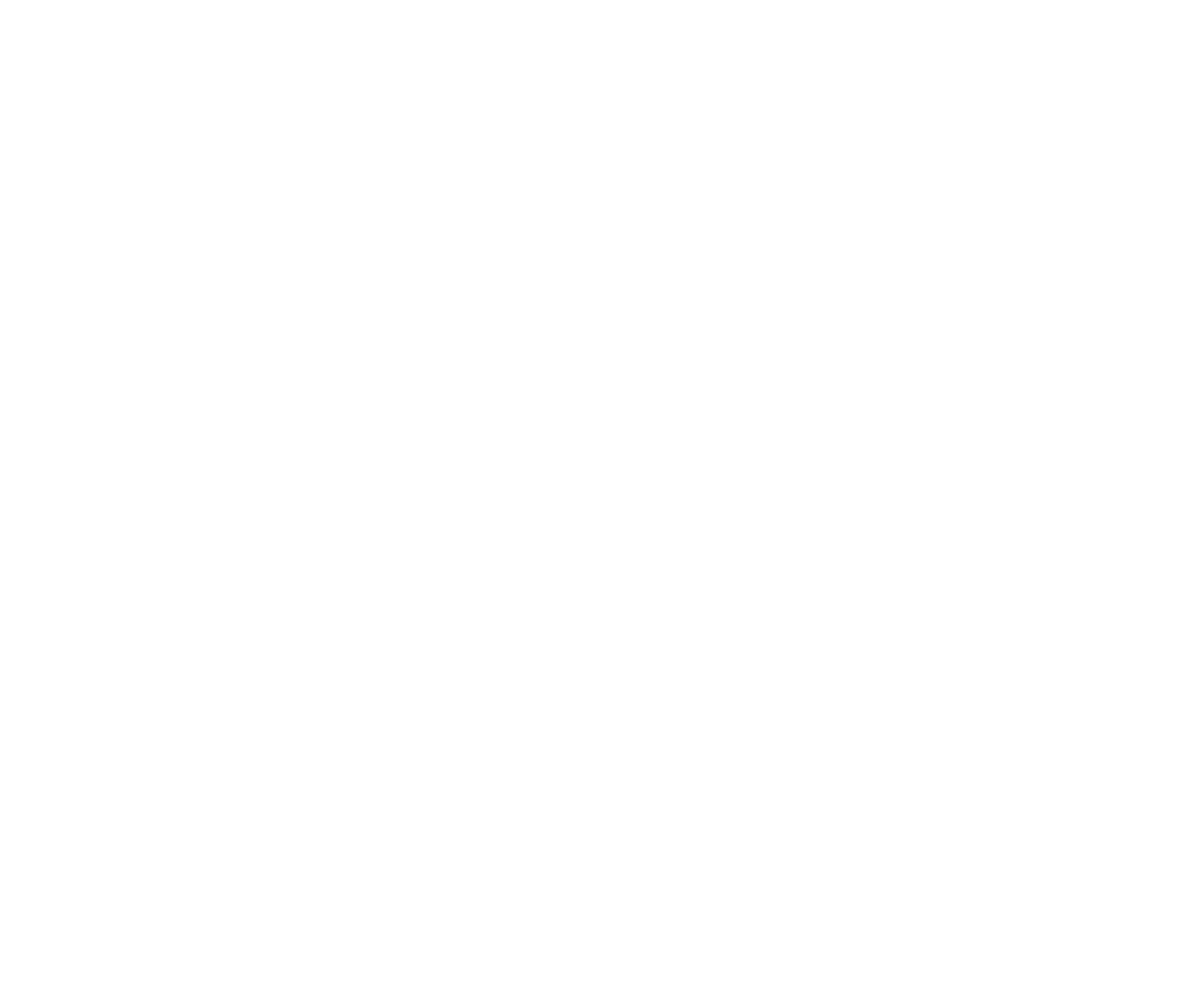Please locate the bounding box coordinates of the element that should be clicked to complete the given instruction: "Log in to the website".

[0.884, 0.145, 0.944, 0.168]